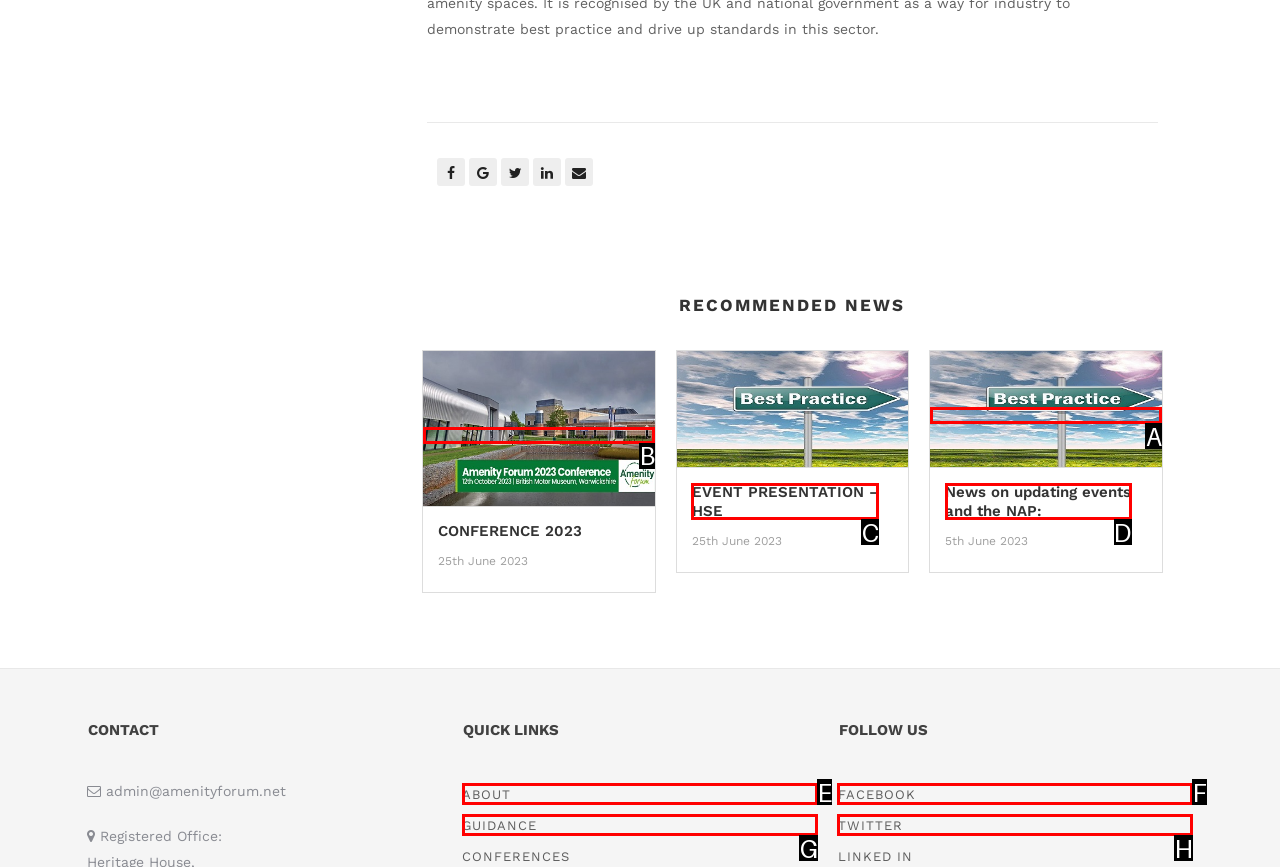Given the description: Tracts from the Past, determine the corresponding lettered UI element.
Answer with the letter of the selected option.

None